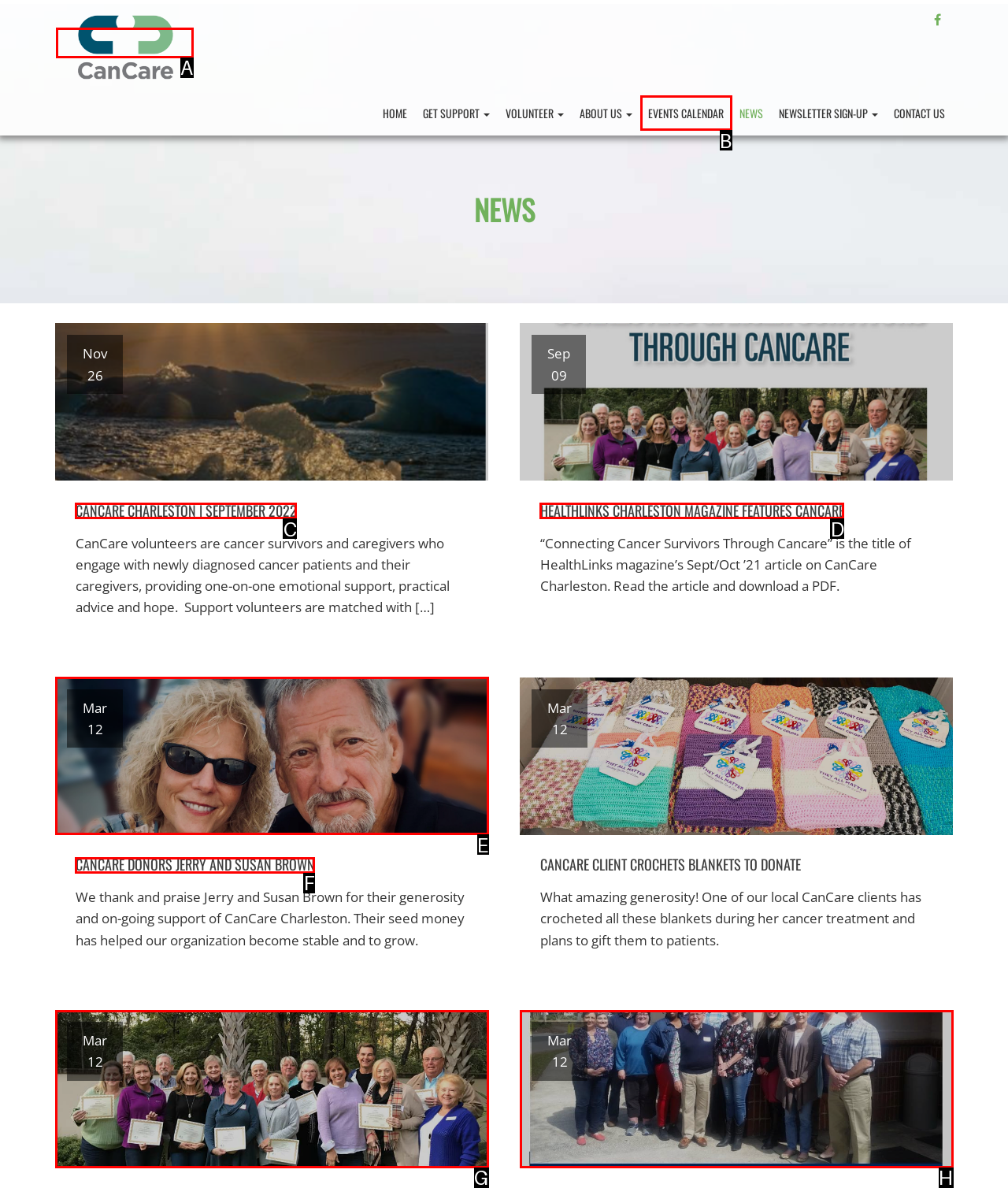Given the description: HealthLinks Charleston Magazine Features CanCare, select the HTML element that best matches it. Reply with the letter of your chosen option.

D